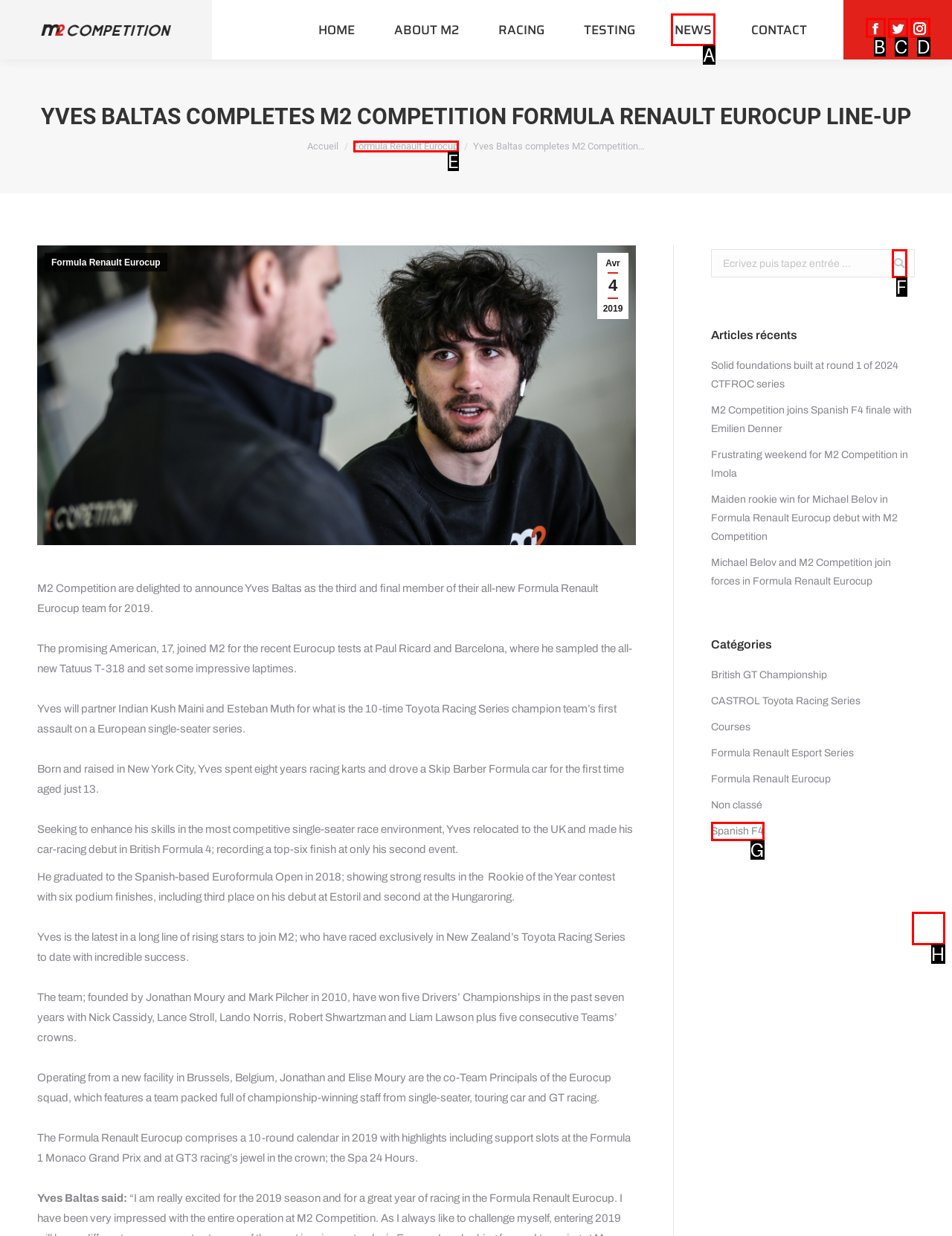Choose the letter that corresponds to the correct button to accomplish the task: View the NEWS page
Reply with the letter of the correct selection only.

A